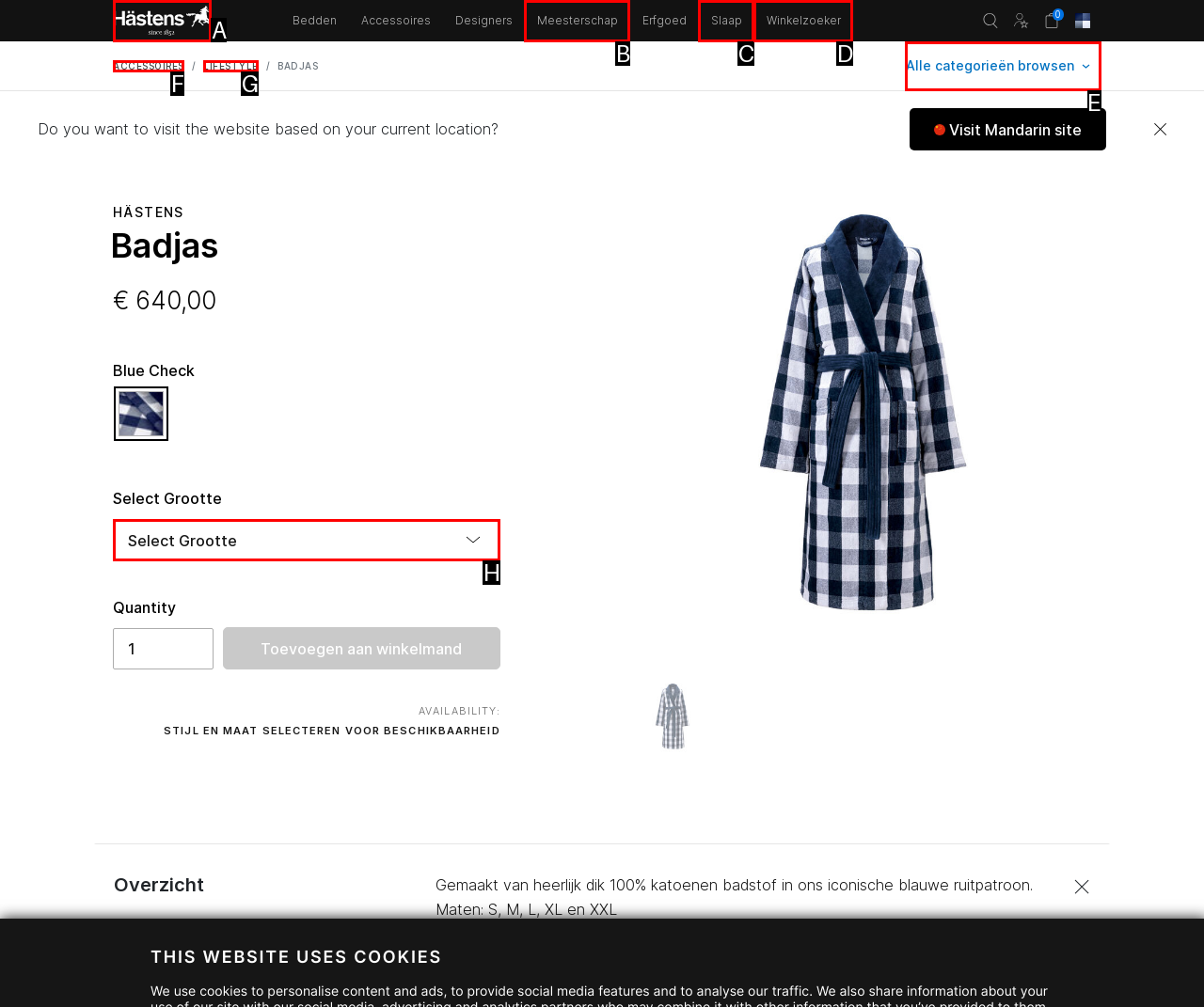Select the letter that corresponds to the description: Lifestyle. Provide your answer using the option's letter.

G